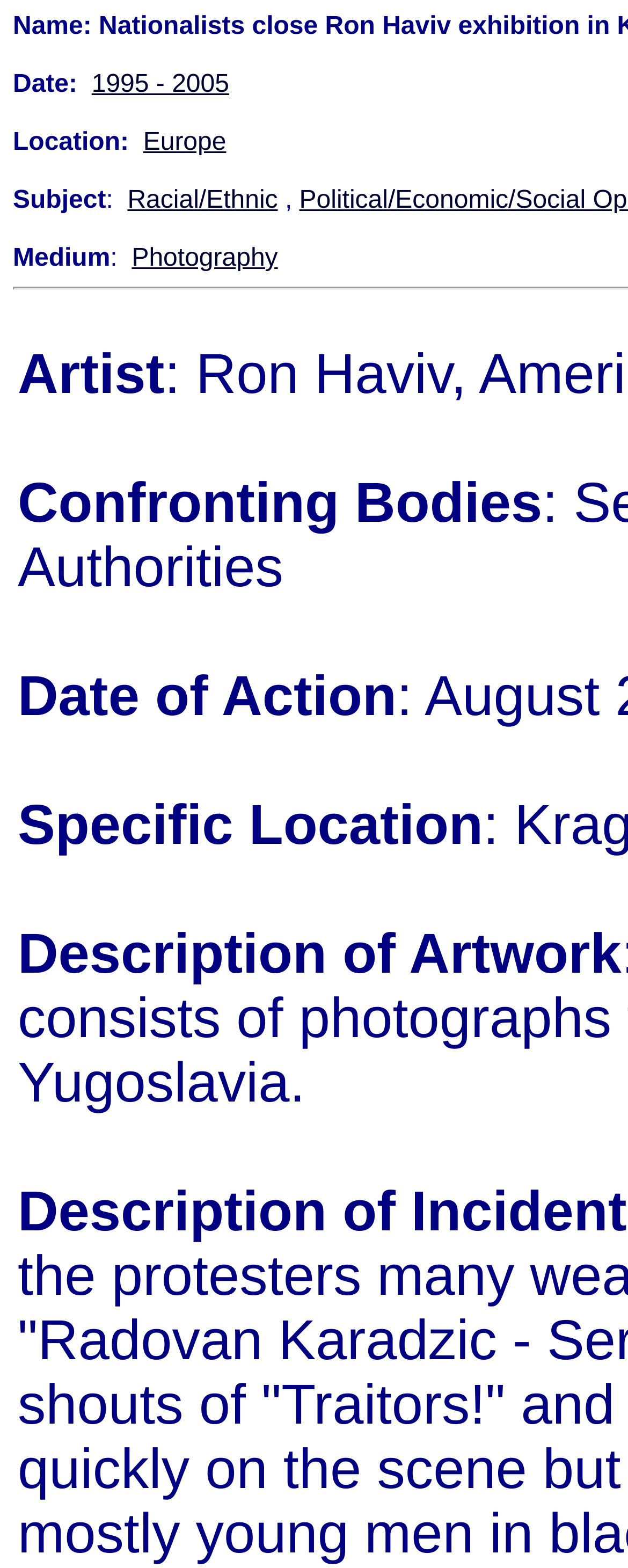What is the location of the exhibition?
From the screenshot, provide a brief answer in one word or phrase.

Europe